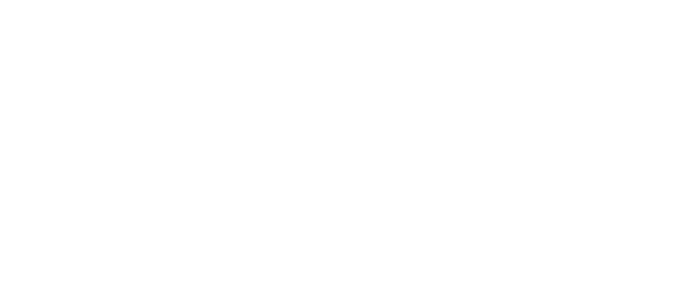What is the purpose of the familiarization sessions?
Answer with a single word or phrase by referring to the visual content.

Enhancing educational experience